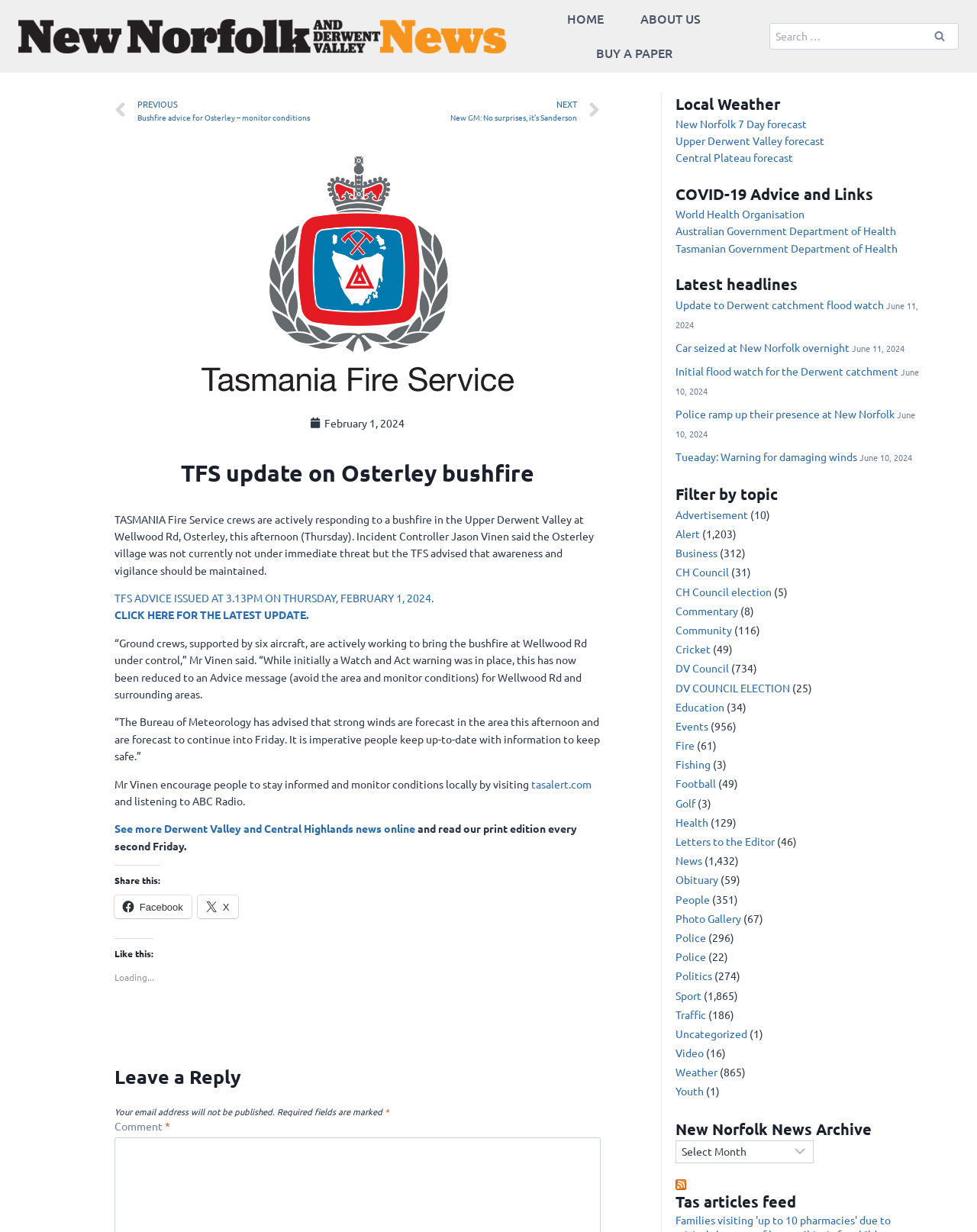Write a detailed summary of the webpage, including text, images, and layout.

This webpage is from New Norfolk News, a local news website. At the top, there is a masthead with the website's logo and a primary navigation menu with links to "HOME", "ABOUT US", and "BUY A PAPER". On the right side of the top section, there is a search bar with a search button.

Below the top section, there are two links to navigate to previous and next news articles. On the left side, there is a Tasmania Fire Service logo, and below it, there is a heading "TFS update on Osterley bushfire" with a brief description of the bushfire incident. The article provides information about the current situation, advice from the Incident Controller, and a warning about strong winds forecast in the area.

On the right side of the article, there is a section with a heading "Share this:" and links to share the article on Facebook and other platforms. Below it, there is a section with a heading "Like this:" and a "Leave a Reply" section where readers can leave comments.

At the bottom of the page, there are several sections with headings "Local Weather", "COVID-19 Advice and Links", "Latest headlines", and "Filter by topic". The "Local Weather" section has links to weather forecasts for different areas. The "COVID-19 Advice and Links" section has links to health organizations' websites. The "Latest headlines" section has links to recent news articles with their publication dates. The "Filter by topic" section has links to news articles categorized by topics such as "Advertisement", "Alert", "Business", and others.

Overall, this webpage provides information about a local bushfire incident and offers various features for readers to engage with the website, including sharing and commenting on articles, accessing local weather and COVID-19 information, and browsing recent news headlines categorized by topic.